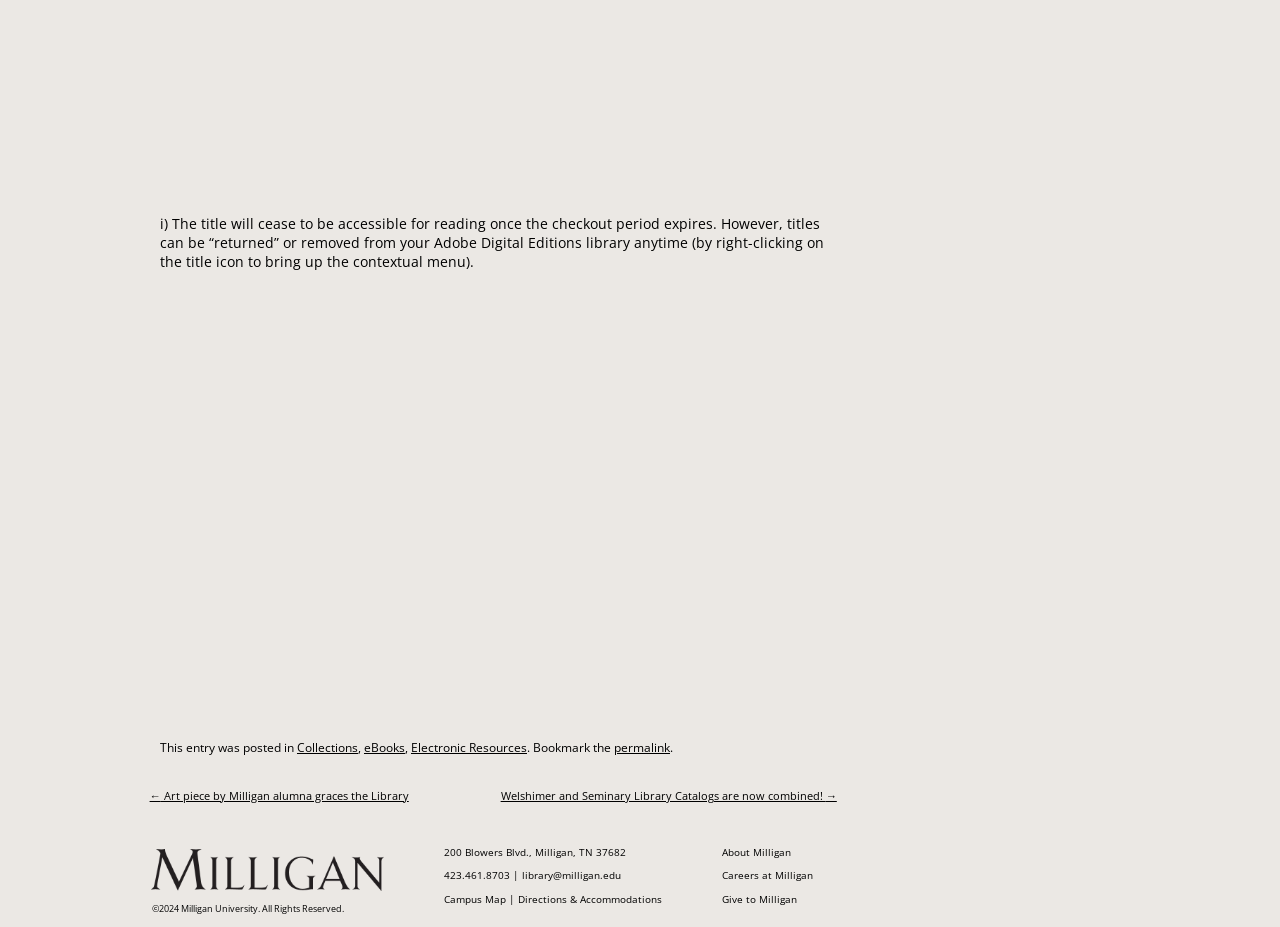Determine the bounding box coordinates of the target area to click to execute the following instruction: "Click the 'library@milligan.edu' link."

[0.408, 0.937, 0.485, 0.952]